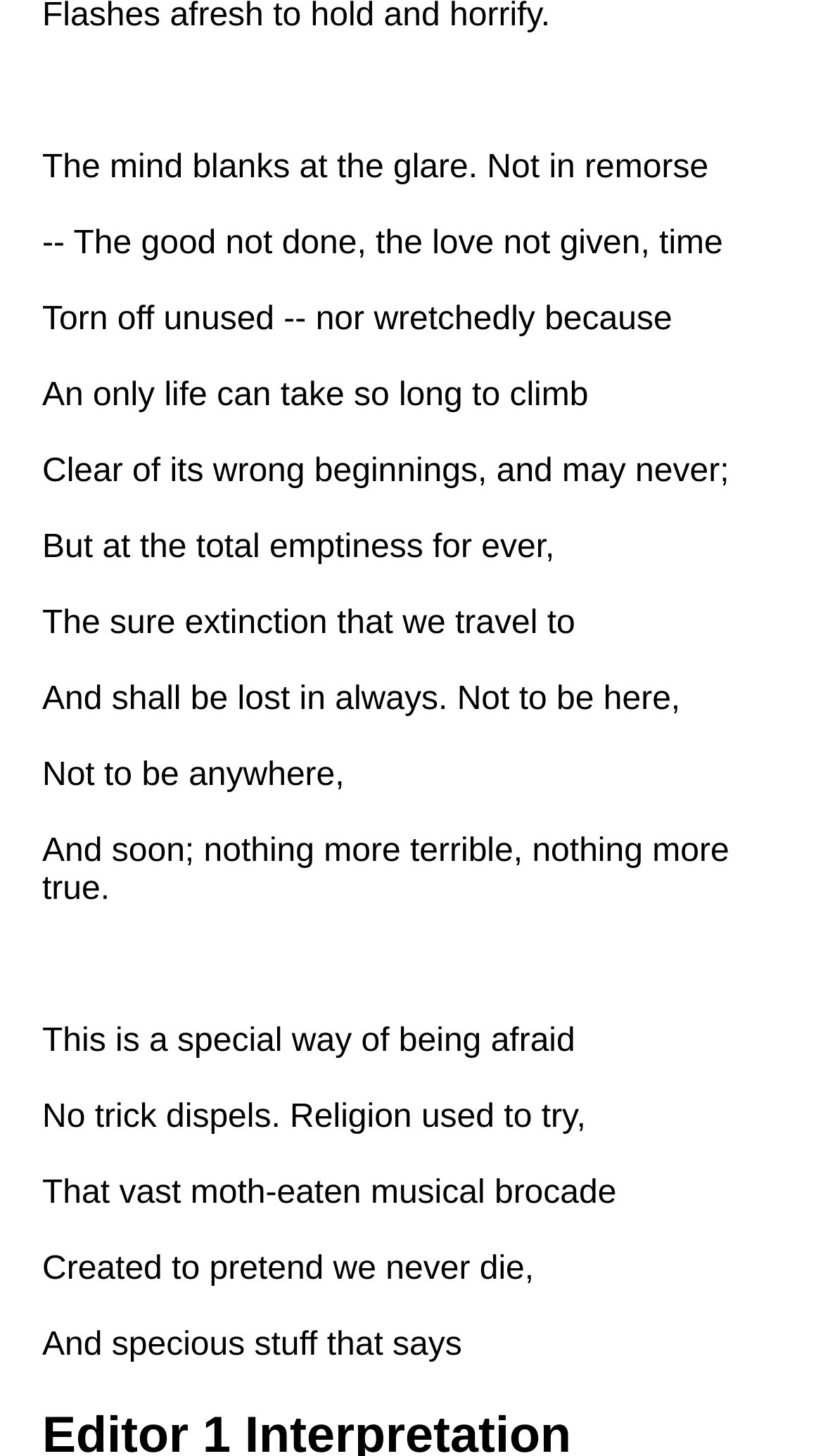Give a one-word or one-phrase response to the question: 
How many links are there on the webpage?

12